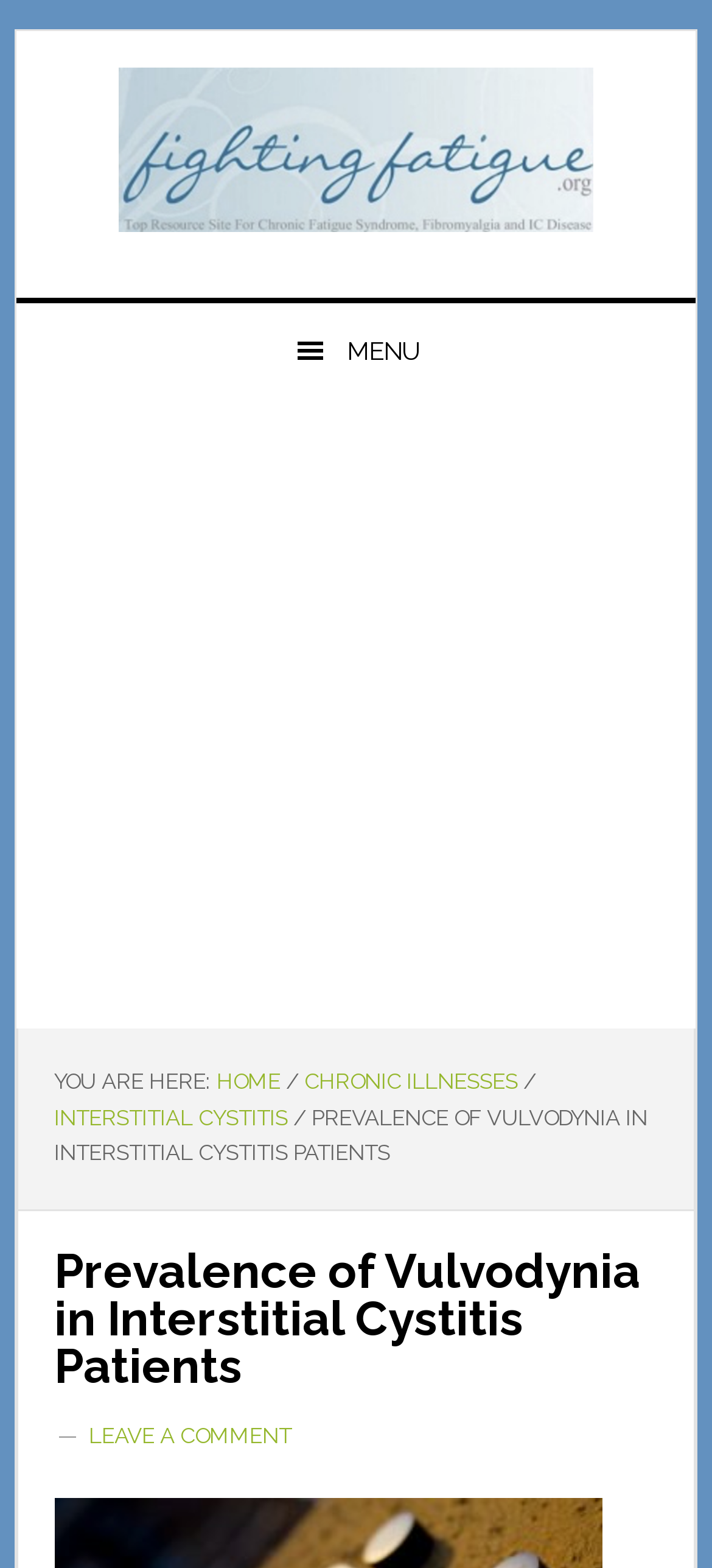Given the element description, predict the bounding box coordinates in the format (top-left x, top-left y, bottom-right x, bottom-right y), using floating point numbers between 0 and 1: Interstitial Cystitis

[0.076, 0.704, 0.405, 0.721]